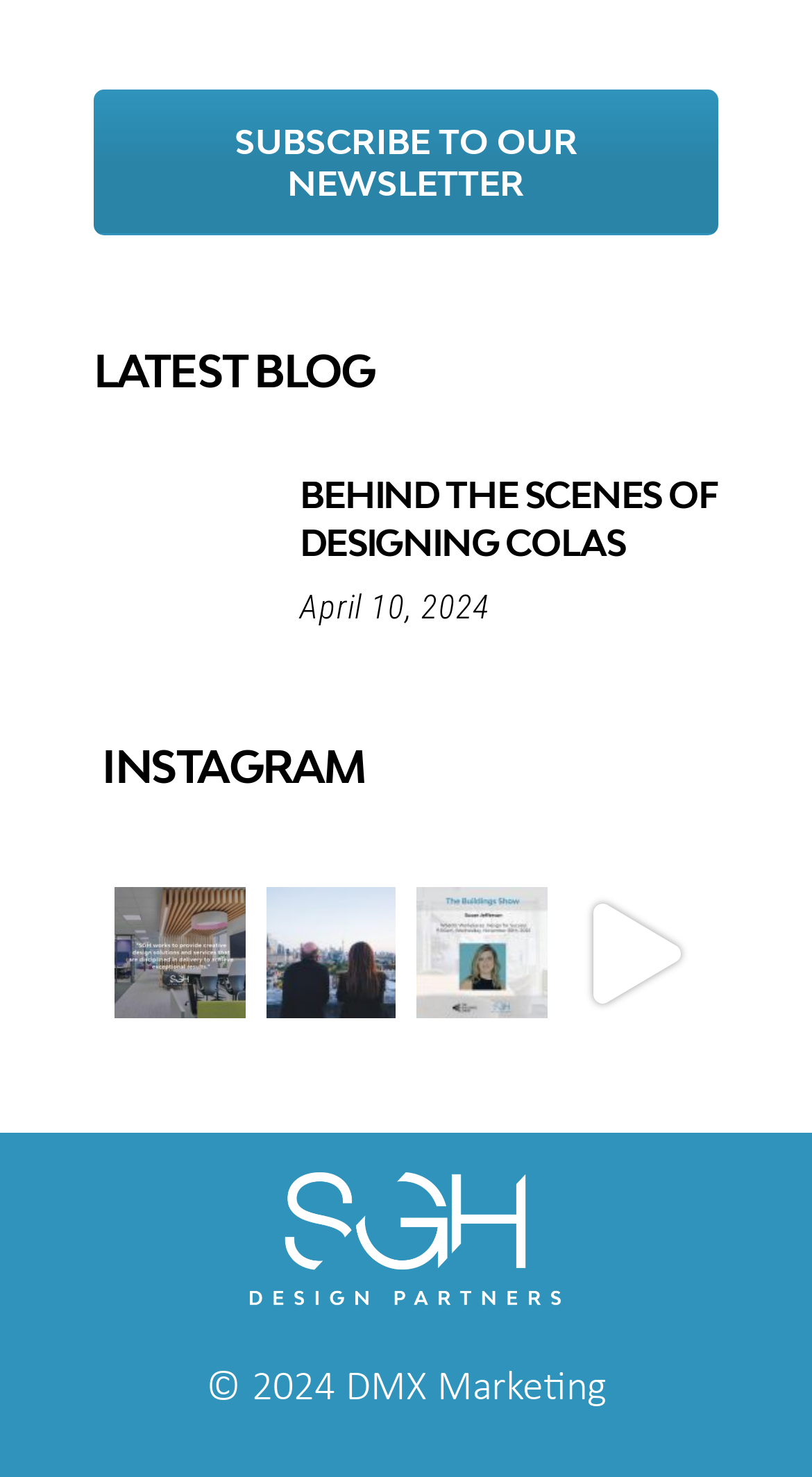Pinpoint the bounding box coordinates of the clickable area necessary to execute the following instruction: "Learn about SGH's design solutions". The coordinates should be given as four float numbers between 0 and 1, namely [left, top, right, bottom].

[0.141, 0.601, 0.301, 0.689]